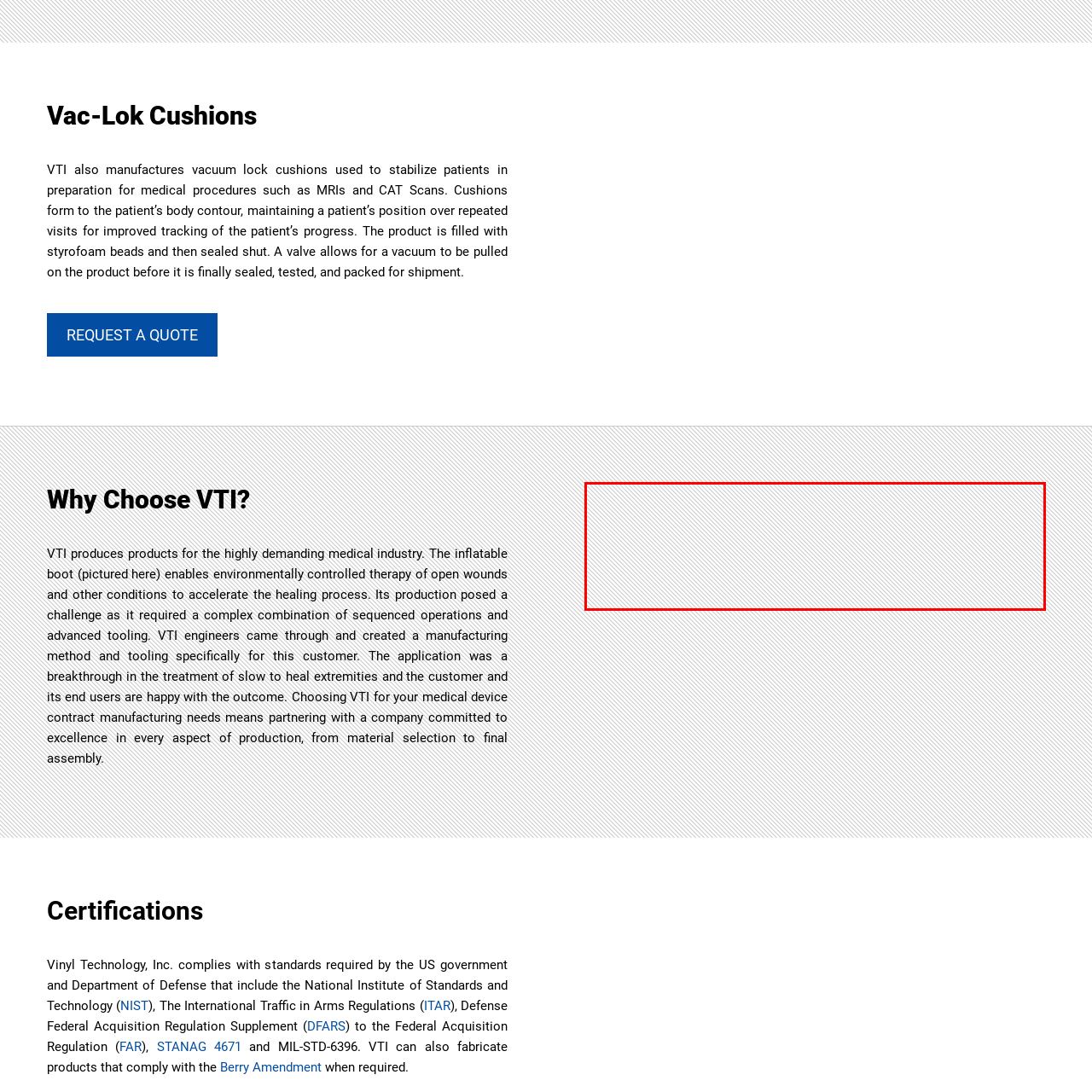Give a detailed narrative of the image enclosed by the red box.

The image depicts a medical device, specifically an inflatable boot designed for environmentally controlled therapy. This innovative product addresses the treatment of open wounds and other medical conditions by accelerating the healing process. VTI, the manufacturer, has developed a complex and efficient manufacturing method to produce this device, ensuring it meets the high demands of the medical industry. The inflatable boot represents a significant advancement in care for patients with slow-healing extremities, delivering effective treatment solutions that benefit both the healthcare providers and their patients.